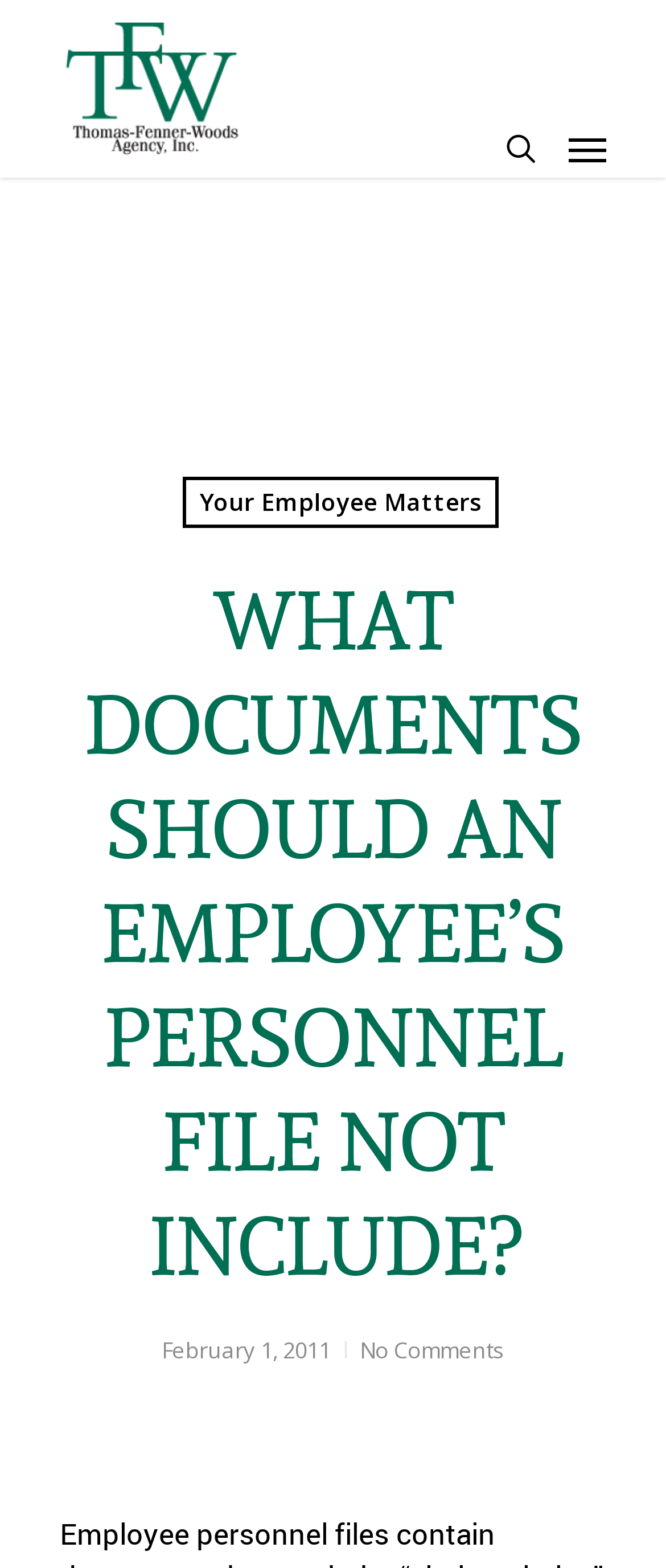Describe in detail what you see on the webpage.

The webpage appears to be a blog post or article discussing what documents should not be included in an employee's personnel file. At the top of the page, there is a logo and a link to "Thomas Fenner Woods Agency" on the left side, and a search link on the right side. Below the logo, there is a navigation menu link on the right side.

The main content of the page is headed by a title "WHAT DOCUMENTS SHOULD AN EMPLOYEE’S PERSONNEL FILE NOT INCLUDE?" which takes up most of the width of the page. Below the title, there is a link to "Your Employee Matters" on the left side. 

At the bottom of the page, there is a date "February 1, 2011" on the left side, and a link to "No Comments" on the right side. There are no images on the page apart from the logo of "Thomas Fenner Woods Agency".